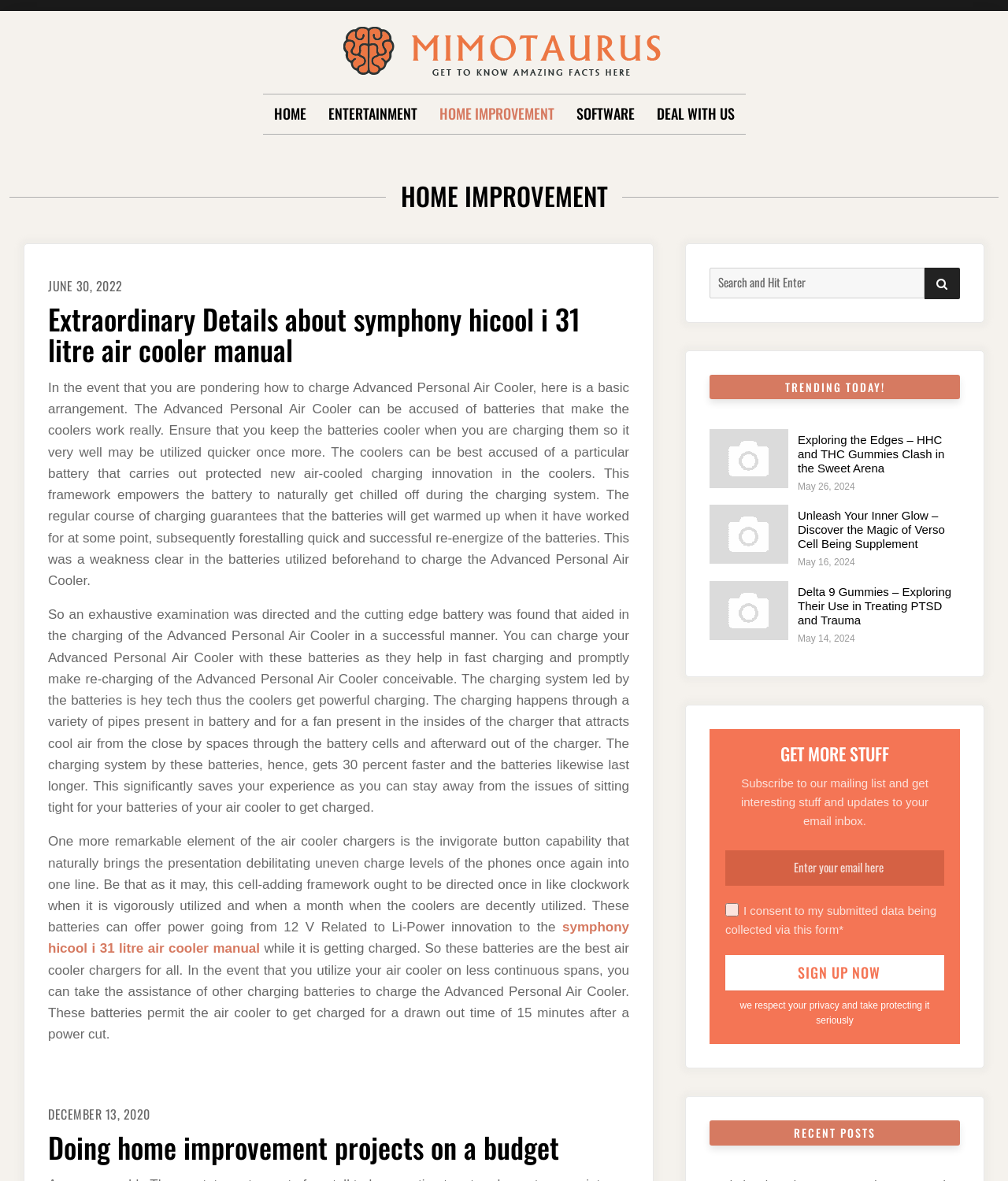What is the purpose of the 'Sign Up Now' button?
Provide an in-depth and detailed answer to the question.

I found the 'Sign Up Now' button below a text that says 'Subscribe to our mailing list and get interesting stuff and updates to your email inbox.' This suggests that the button is used to submit an email address to receive newsletters or updates from the website.